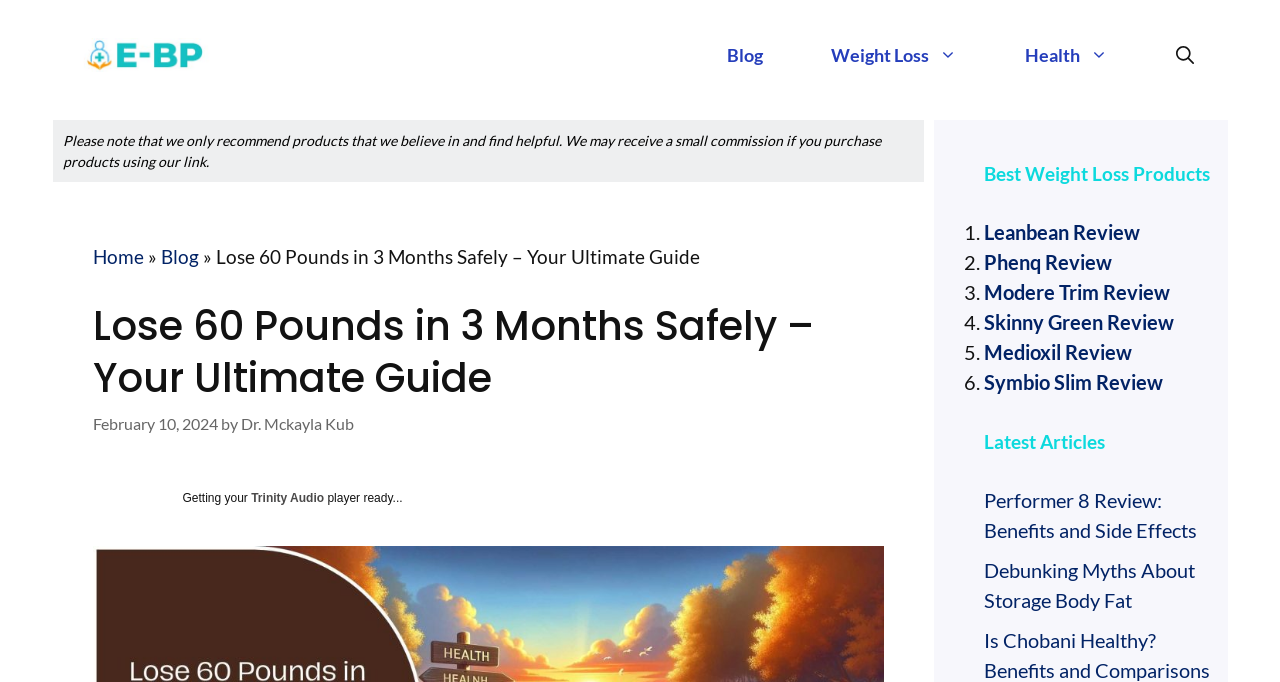Use a single word or phrase to respond to the question:
What is the topic of the first article in the 'Latest Articles' section?

Performer 8 Review